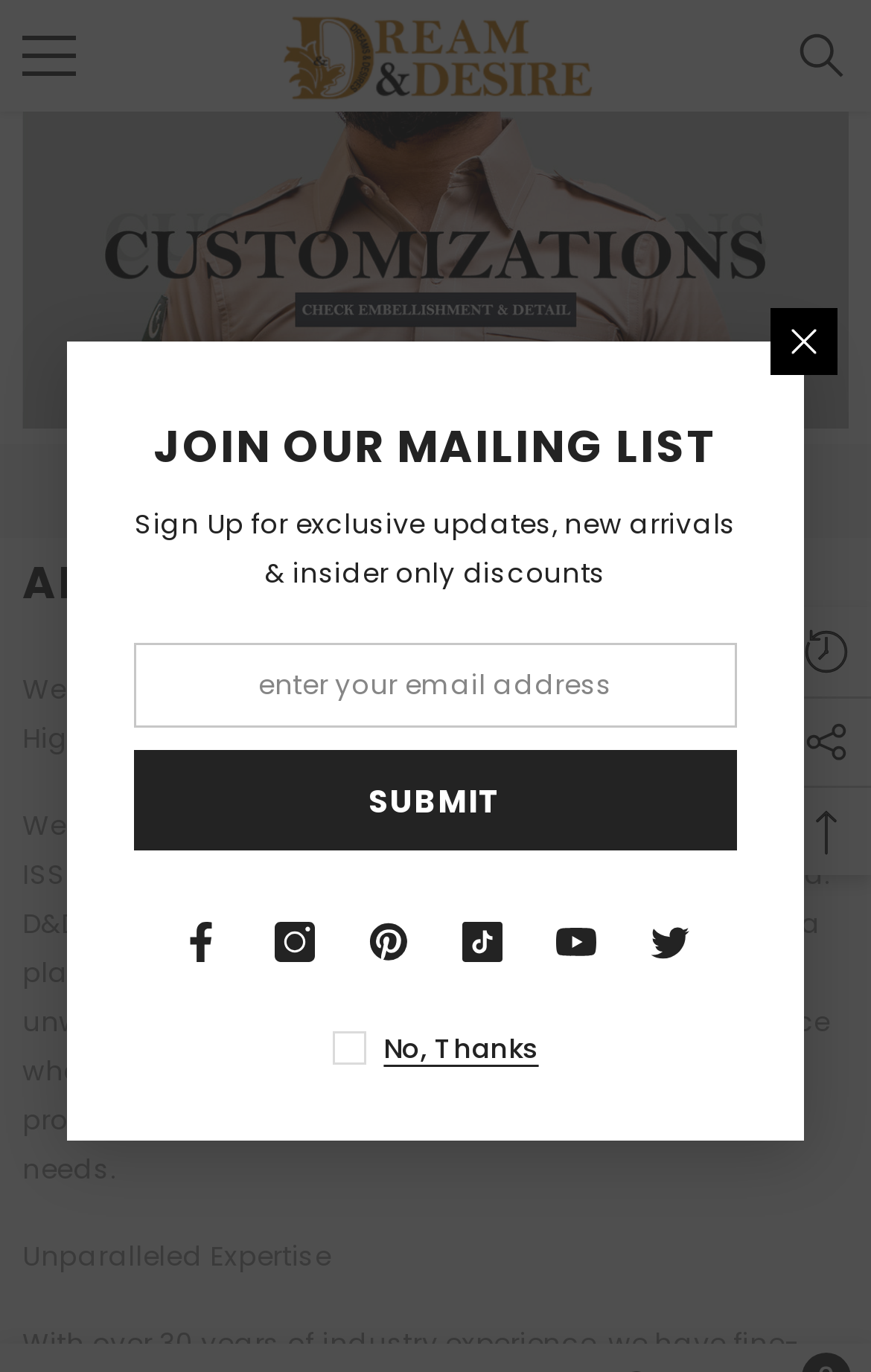Offer a detailed account of what is visible on the webpage.

The webpage is about Dream & Desire, a company that offers high-quality display products. At the top left corner, there is a menu button. Next to it, there is a link to the website's homepage, accompanied by the website's logo. On the top right corner, there is a search button with a disclosure triangle.

Below the top section, there is a navigation bar with breadcrumbs, featuring a link to the "Home" page. The main content of the page is divided into sections. The first section has a heading "ABOUT US" and a brief introduction to the company, describing it as a platform for bulk orders that prioritize quality and unwavering commitments.

The next section has a heading "Unparalleled Expertise" but does not contain any descriptive text. On the right side of the page, there is a section to join the company's mailing list, featuring a heading, a brief description, a text box to input email addresses, and a "SUBMIT" button.

Below the mailing list section, there are social media links to Facebook, Instagram, Pinterest, TikTok, YouTube, and Twitter. There is also a "No, Thanks" button, likely to decline the mailing list invitation. At the bottom right corner, there is a "Close" button, accompanied by an image.